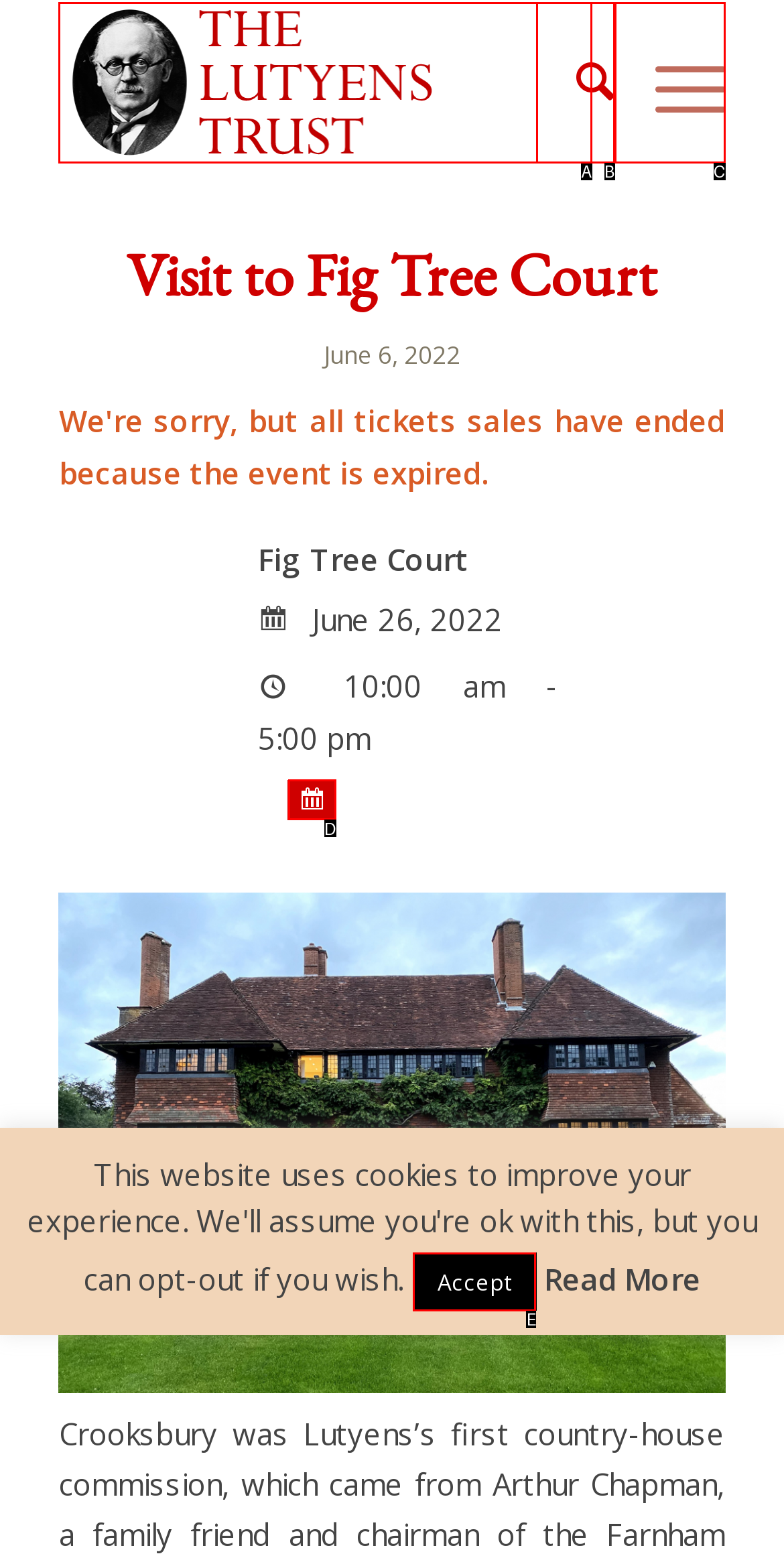From the available choices, determine which HTML element fits this description: title="Add to iCal Calendar" value="" Respond with the correct letter.

D